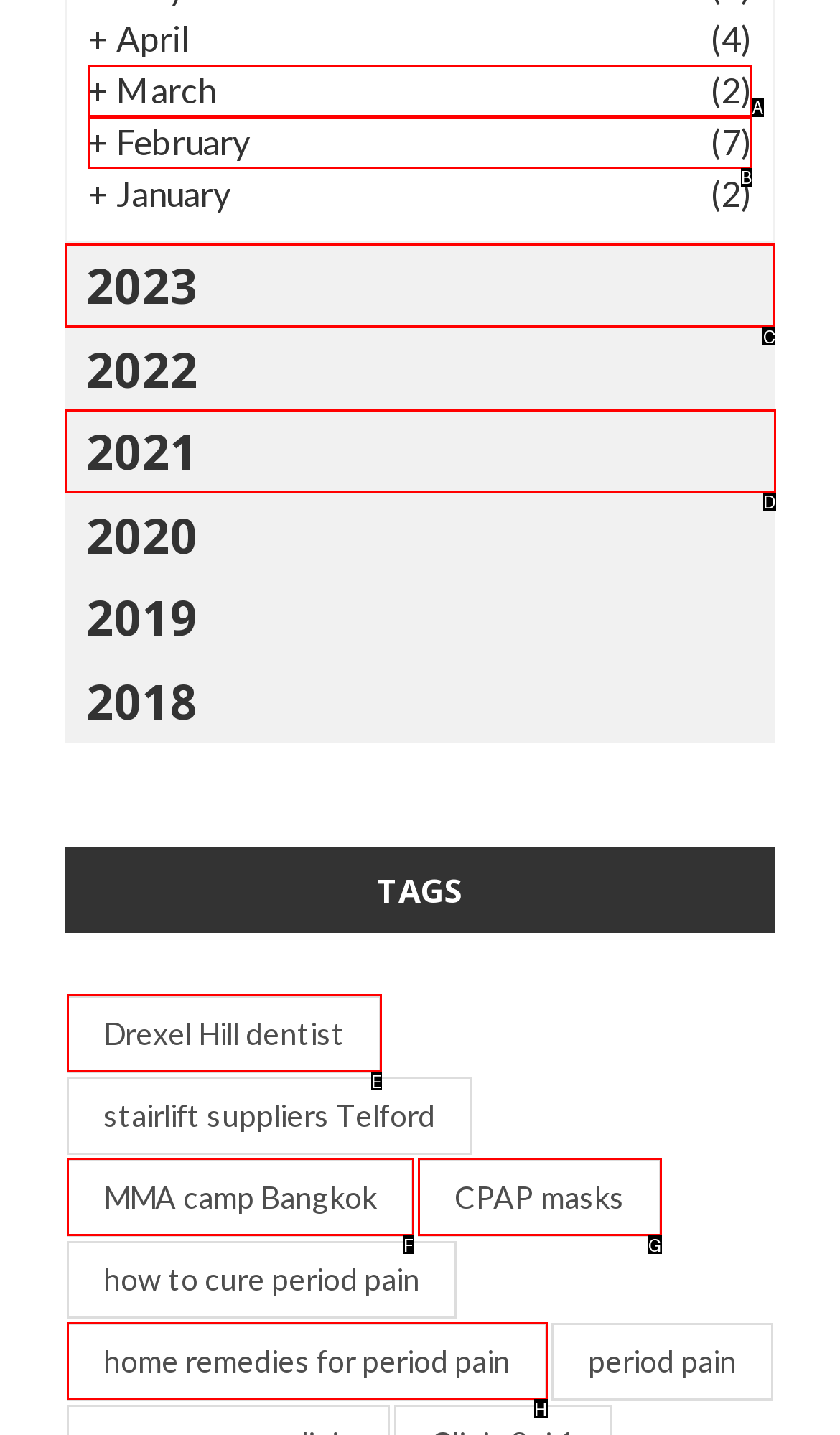Given the instruction: Go to 2023 page, which HTML element should you click on?
Answer with the letter that corresponds to the correct option from the choices available.

C